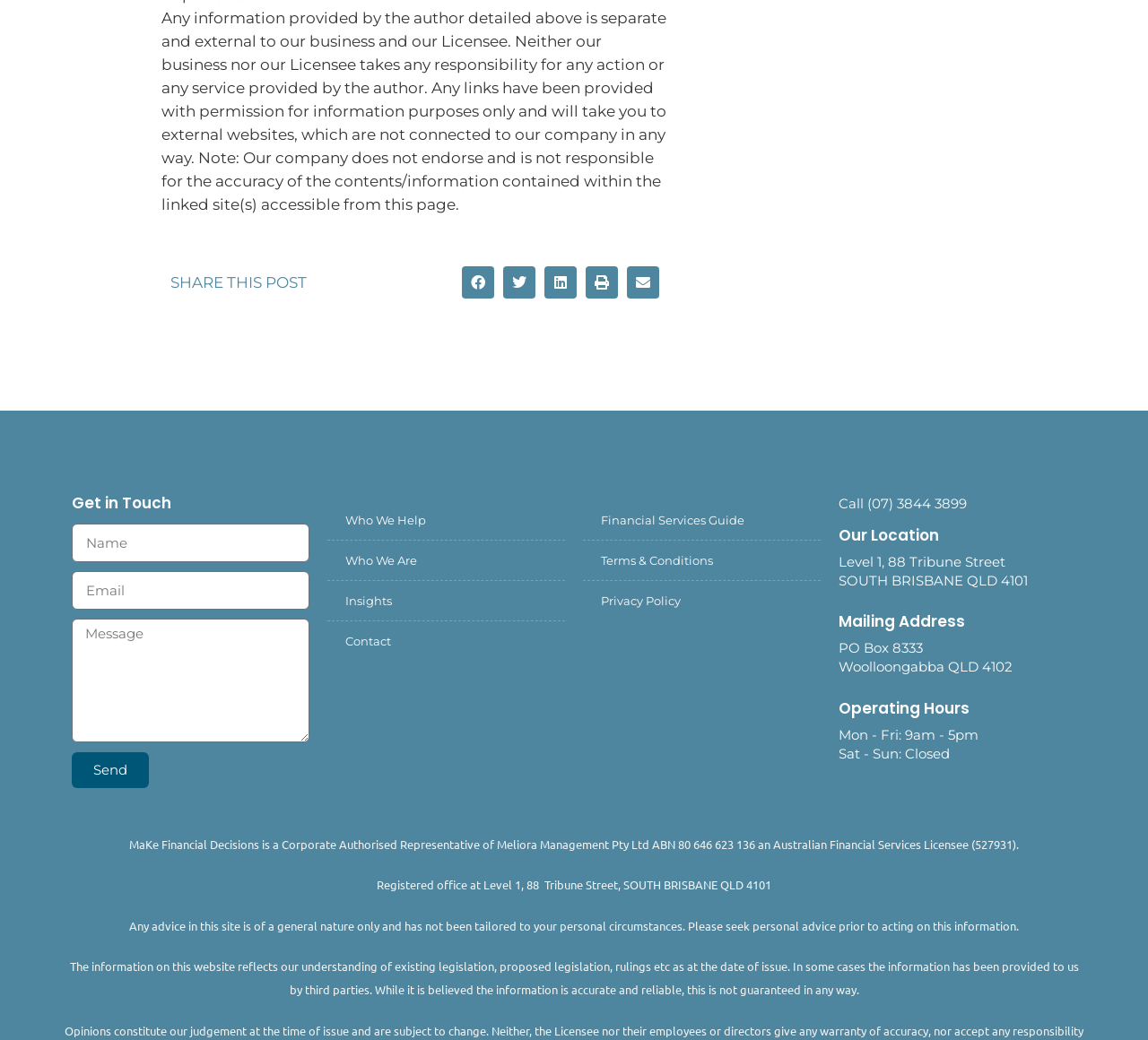What is the company's physical address?
Provide a detailed and well-explained answer to the question.

I found the company's physical address by looking at the 'Our Location' section, where I saw two lines of text: 'Level 1, 88 Tribune Street' and 'SOUTH BRISBANE QLD 4101'.